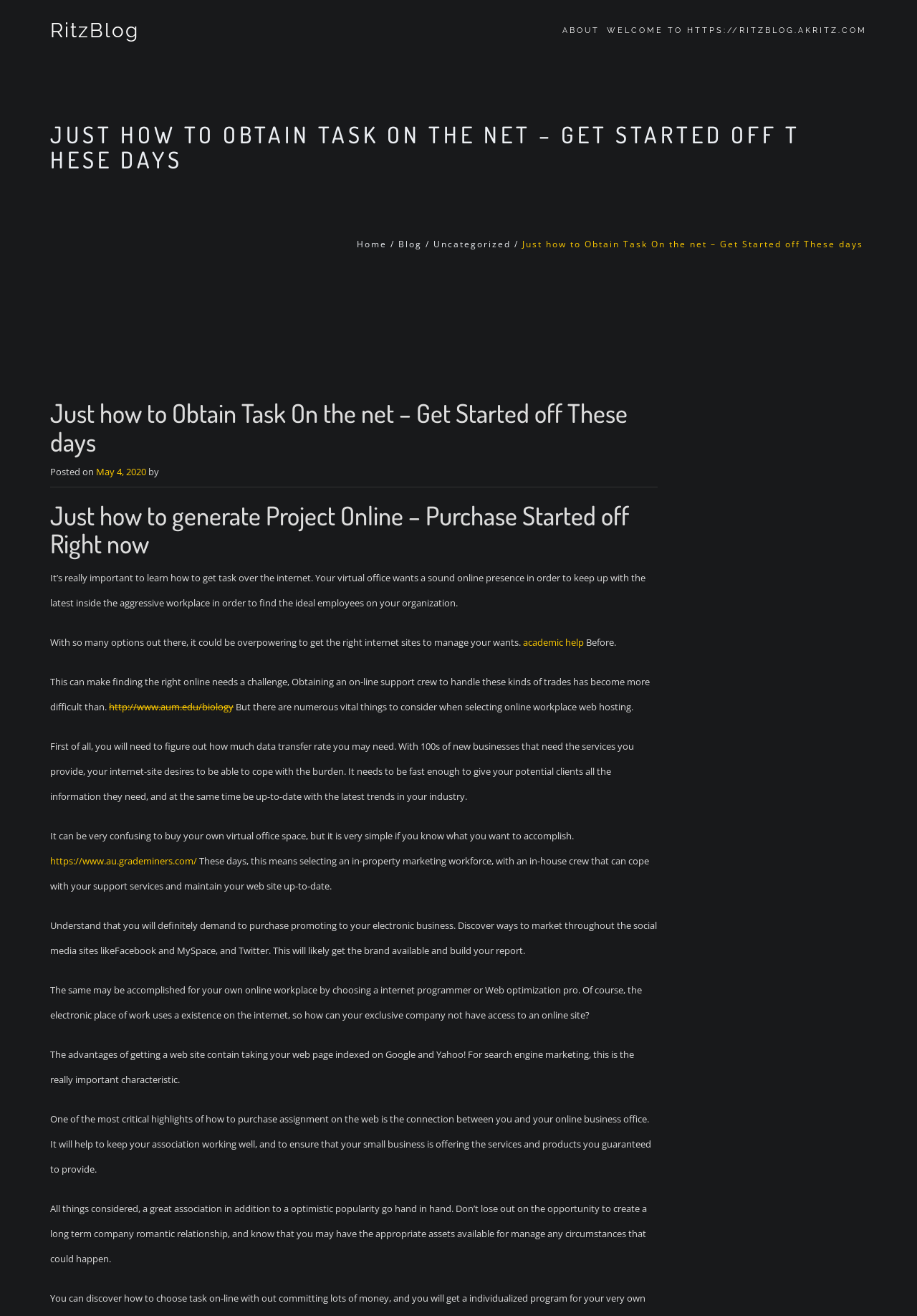Please predict the bounding box coordinates (top-left x, top-left y, bottom-right x, bottom-right y) for the UI element in the screenshot that fits the description: parent_node: Share

None